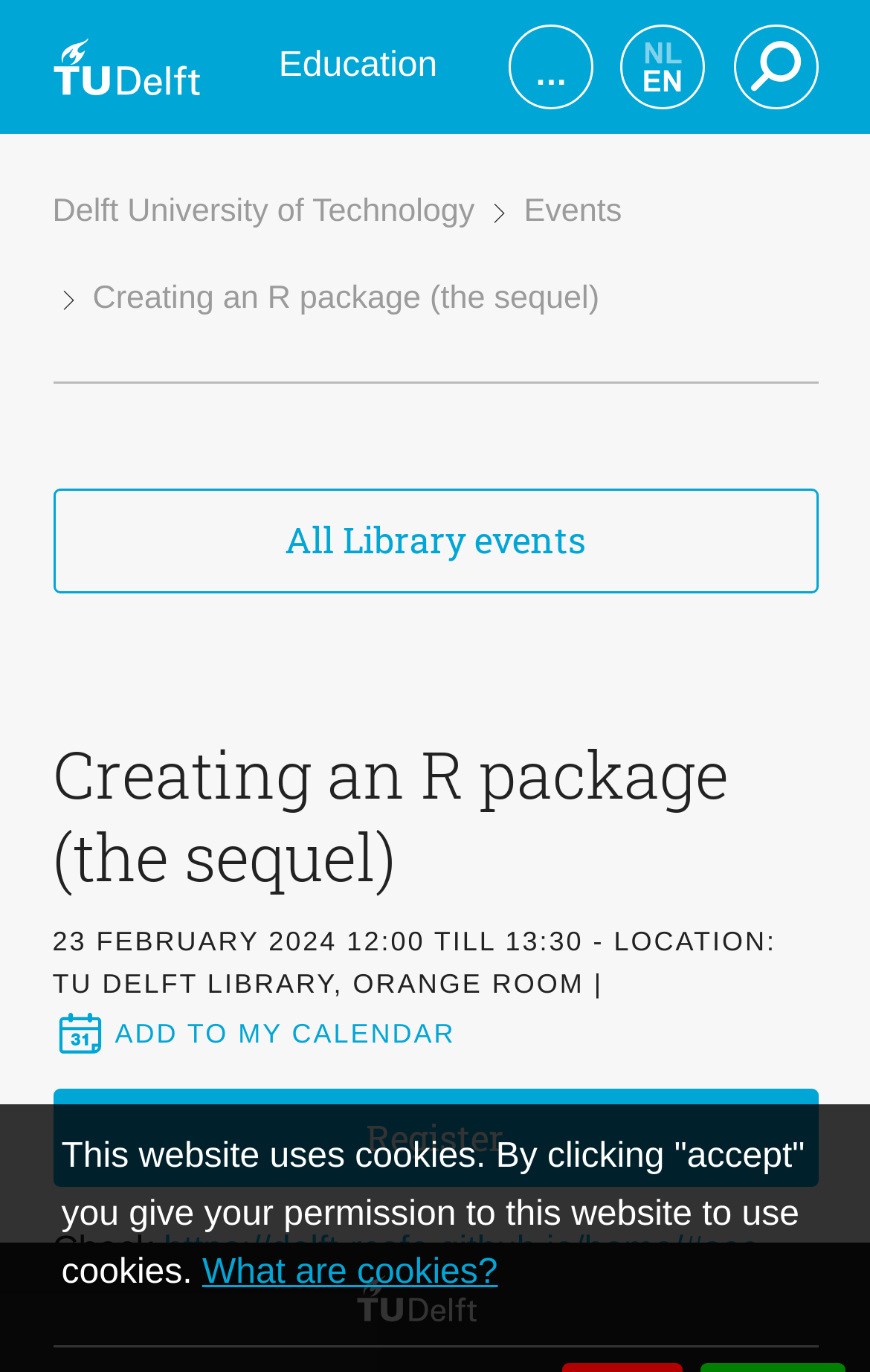What is the purpose of the 'ADD TO MY CALENDAR' button?
Please analyze the image and answer the question with as much detail as possible.

I inferred the purpose of the 'ADD TO MY CALENDAR' button by understanding the context of the event details and the button's text, which suggests that it allows the user to add the event to their calendar.